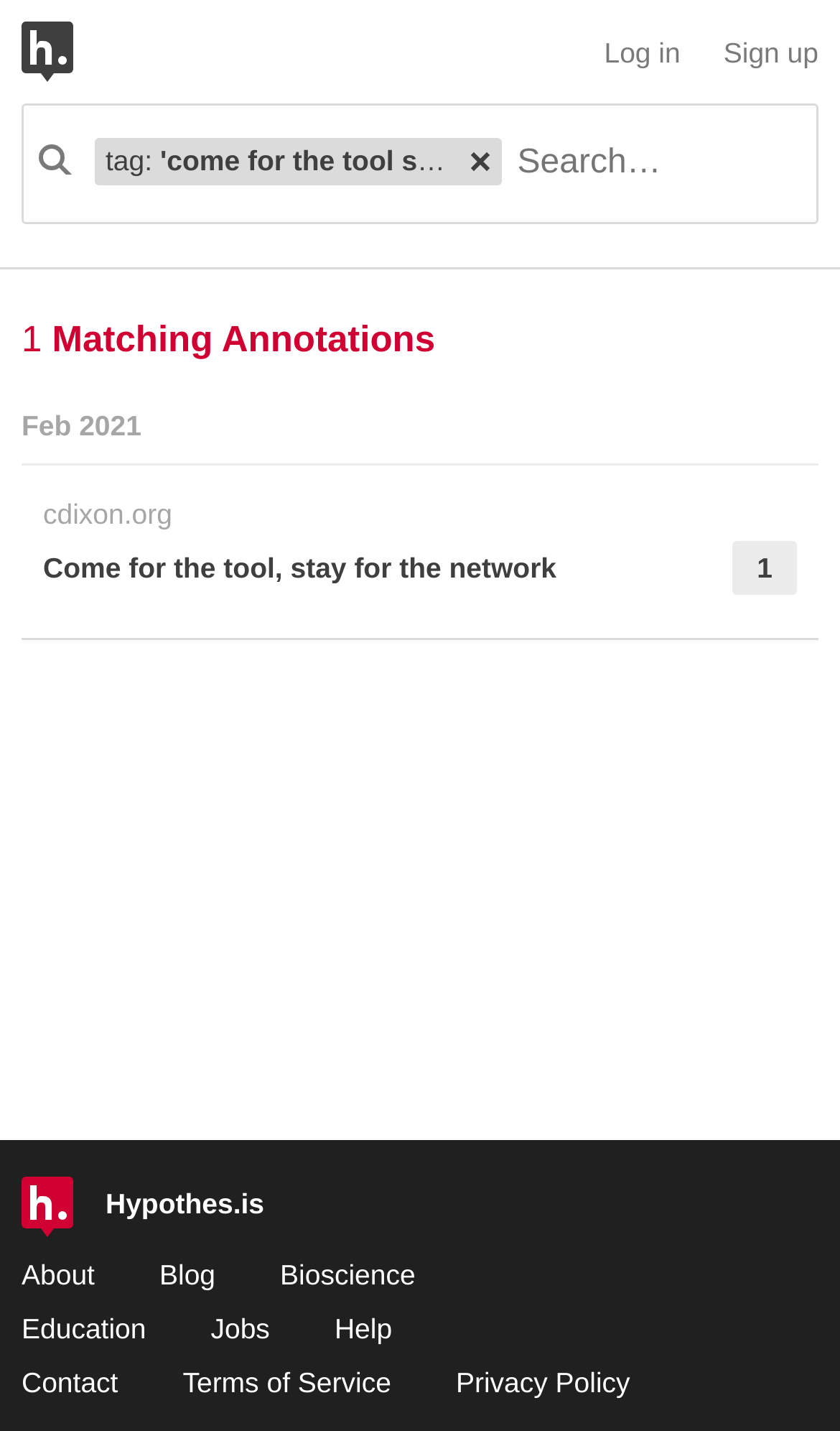What is the purpose of the links at the bottom of the webpage?
Provide a one-word or short-phrase answer based on the image.

Provide additional information